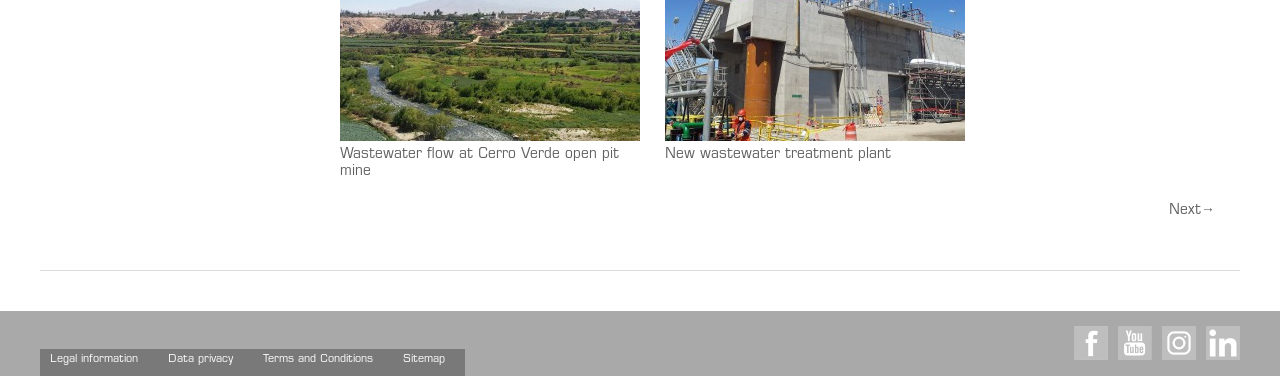Determine the bounding box coordinates for the UI element described. Format the coordinates as (top-left x, top-left y, bottom-right x, bottom-right y) and ensure all values are between 0 and 1. Element description: Data privacy

[0.123, 0.928, 0.198, 1.0]